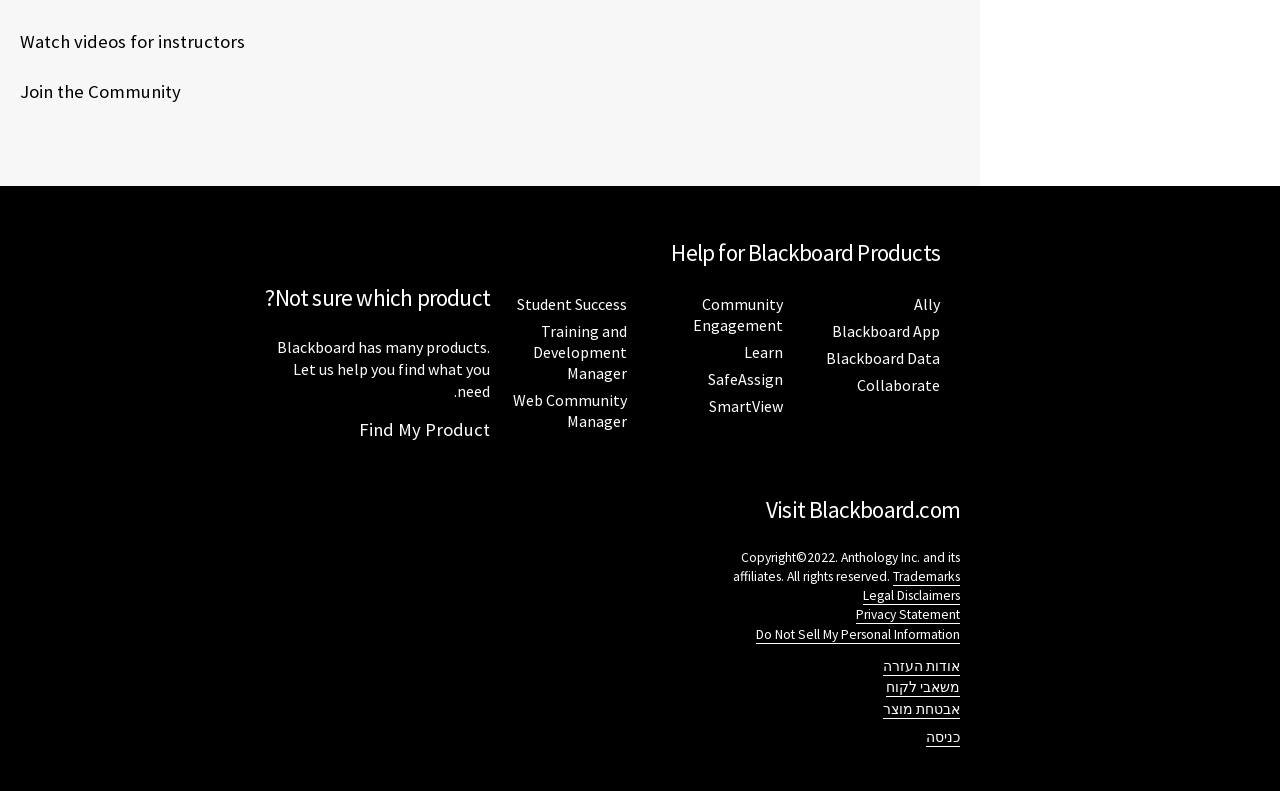Specify the bounding box coordinates of the region I need to click to perform the following instruction: "Find My Product". The coordinates must be four float numbers in the range of 0 to 1, i.e., [left, top, right, bottom].

[0.28, 0.528, 0.383, 0.557]